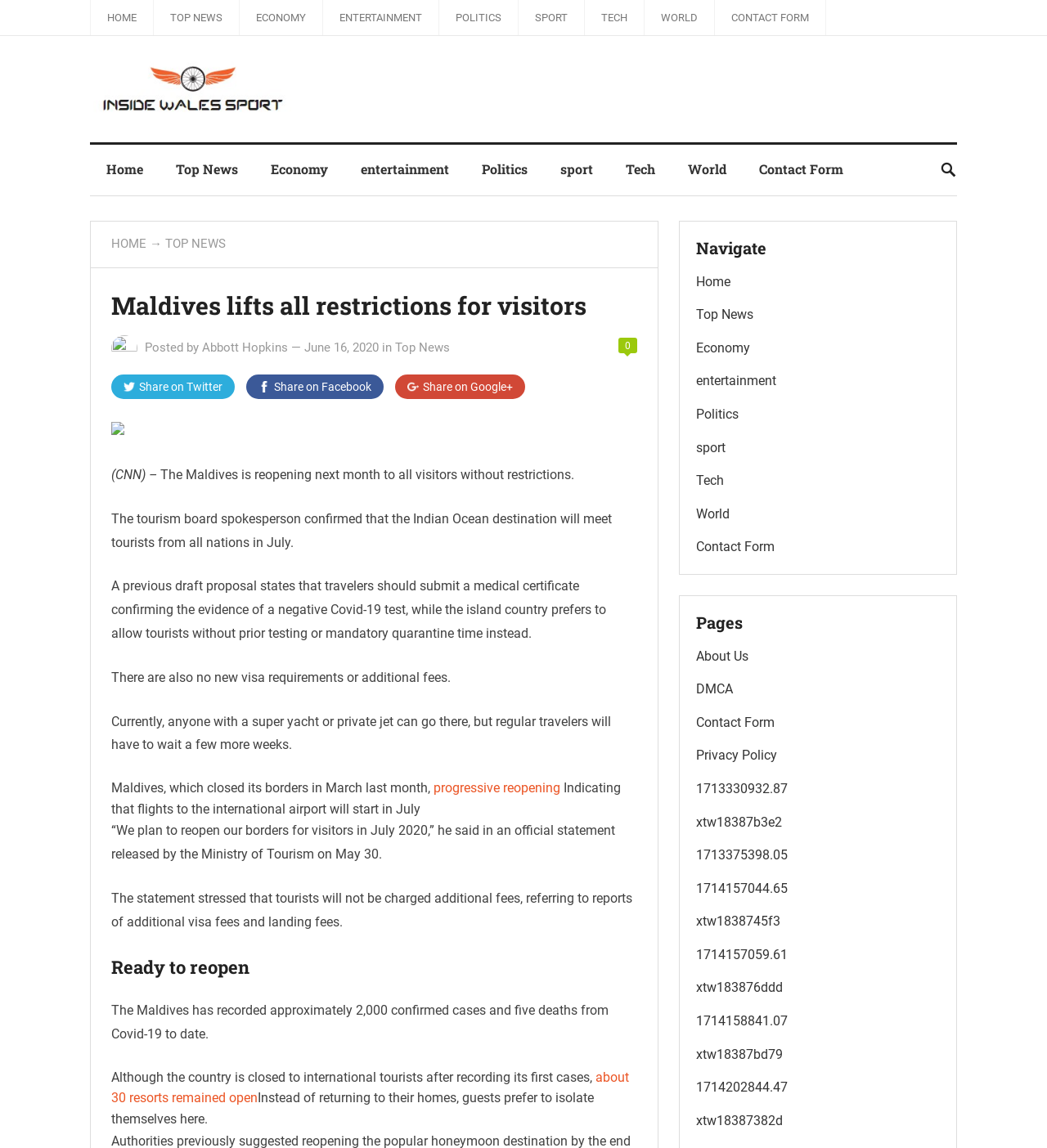Generate a comprehensive description of the contents of the webpage.

The webpage is about the Maldives reopening to all visitors without restrictions next month. At the top of the page, there is a navigation menu with links to various sections, including "HOME", "TOP NEWS", "ECONOMY", "ENTERTAINMENT", "POLITICS", "SPORT", "TECH", "WORLD", and "CONTACT FORM". Below this menu, there is a heading "HOME → TOP NEWS" with links to "HOME" and "TOP NEWS".

The main content of the page is an article about the Maldives' decision to lift all restrictions for visitors. The article is divided into several paragraphs, with a heading "Maldives lifts all restrictions for visitors" at the top. The text describes the country's plan to reopen its borders to tourists in July, without requiring them to submit a medical certificate or undergo mandatory quarantine. There are also no new visa requirements or additional fees.

The article cites a statement from the Ministry of Tourism, which confirms that tourists will not be charged additional fees. It also mentions that the country has recorded approximately 2,000 confirmed cases and five deaths from Covid-19 to date, but has decided to reopen its borders to international tourists.

On the right side of the page, there is a navigation menu with links to various pages, including "About Us", "DMCA", "Contact Form", "Privacy Policy", and several other links with numerical codes.

There are no images on the page, except for a small icon next to the "Share on Twitter", "Share on Facebook", and "Share on Google+" links.